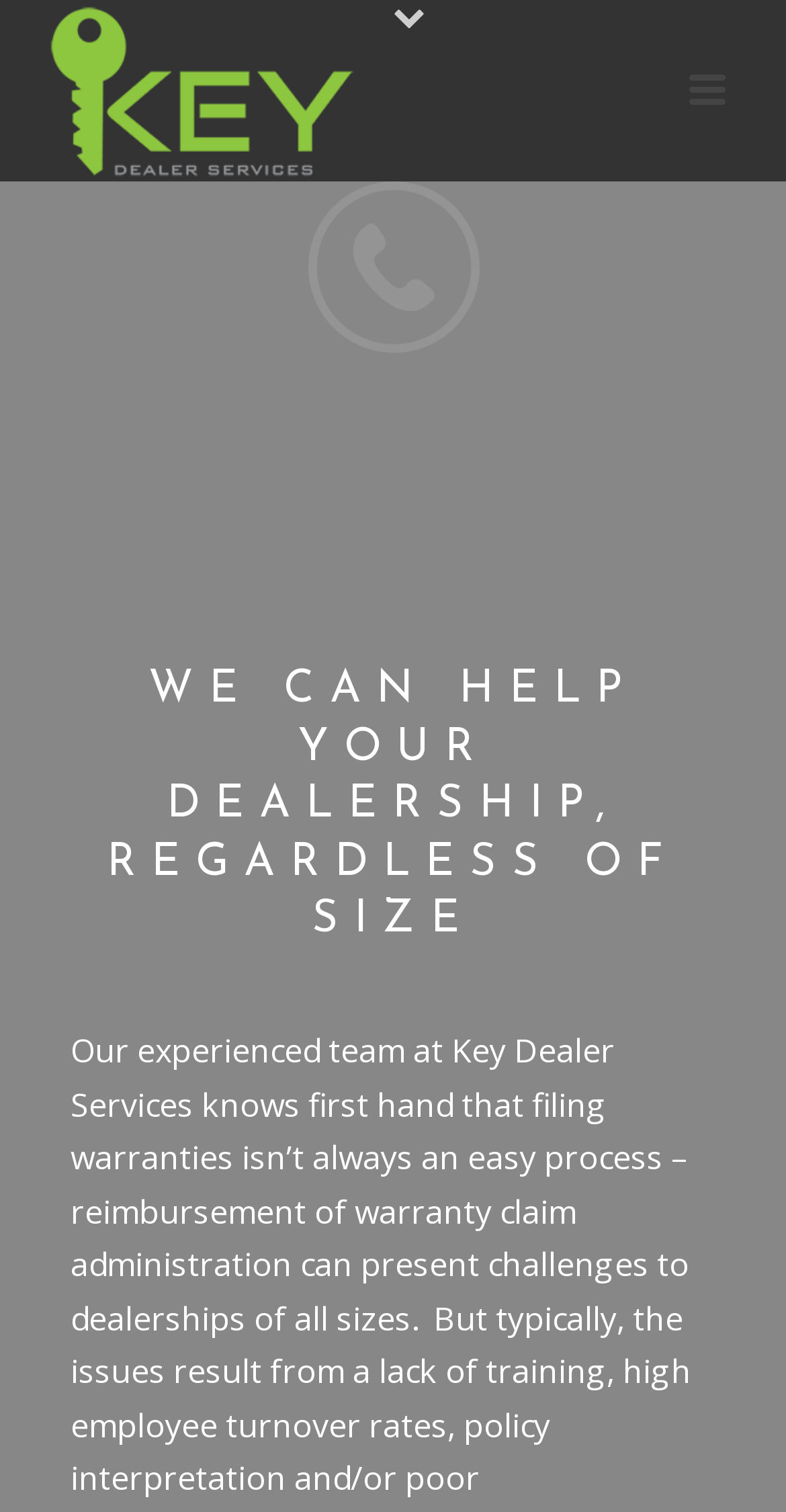Create a detailed narrative of the webpage’s visual and textual elements.

The webpage is titled "Who We Can Help – Key Dealer Services". At the top center of the page, there is a small image. Below the image, there is a heading with a phone icon, accompanied by a link with the same icon. This phone icon is positioned at the top left of the page. 

Below the phone icon, there is a prominent heading that reads "WE CAN HELP YOUR DEALERSHIP, REGARDLESS OF SIZE", spanning across the page. This heading is centered and takes up a significant portion of the page's vertical space.

At the bottom right of the page, there is a link accompanied by a small image.